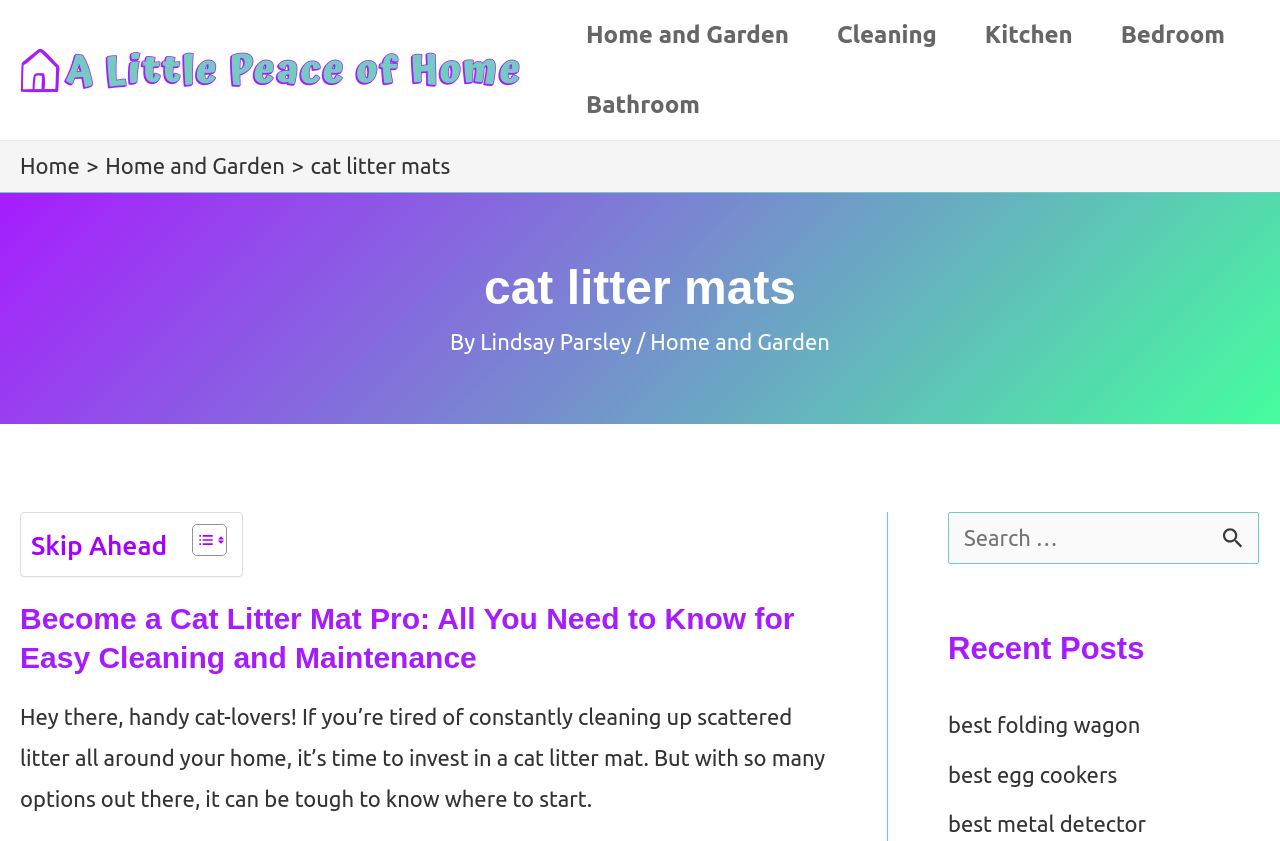Locate the bounding box coordinates of the element I should click to achieve the following instruction: "Read the blog post about 'cat litter mats'".

[0.067, 0.308, 0.933, 0.376]